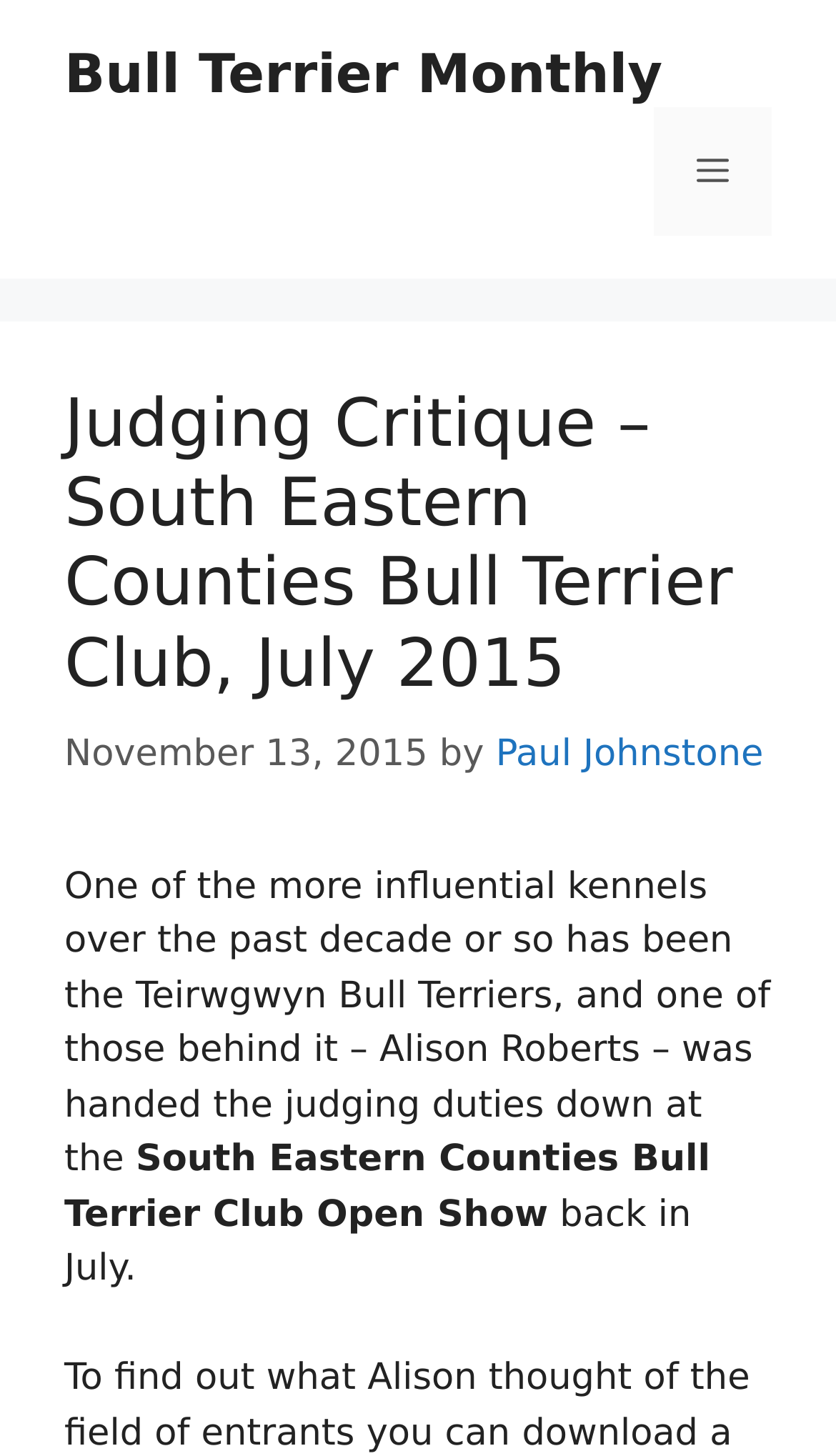Create a detailed description of the webpage's content and layout.

The webpage is about a judging critique for the South Eastern Counties Bull Terrier Club, which took place in July 2015. At the top of the page, there is a banner that spans the entire width, containing a link to "Bull Terrier Monthly" on the left side and a mobile toggle button on the right side. Below the banner, there is a header section that occupies most of the page's width. 

In the header section, there is a heading that displays the title "Judging Critique – South Eastern Counties Bull Terrier Club, July 2015". Below the heading, there is a time stamp indicating the date "November 13, 2015", followed by the text "by" and a link to the author "Paul Johnstone". 

The main content of the page starts with a paragraph of text that discusses the Teirwgwyn Bull Terriers and their influence in the past decade, as well as the judging duties of Alison Roberts at the South Eastern Counties Bull Terrier Club Open Show in July. The text is divided into three sections, with the first section describing the kennel, the second section mentioning the judging duties, and the third section specifying the event and its date.